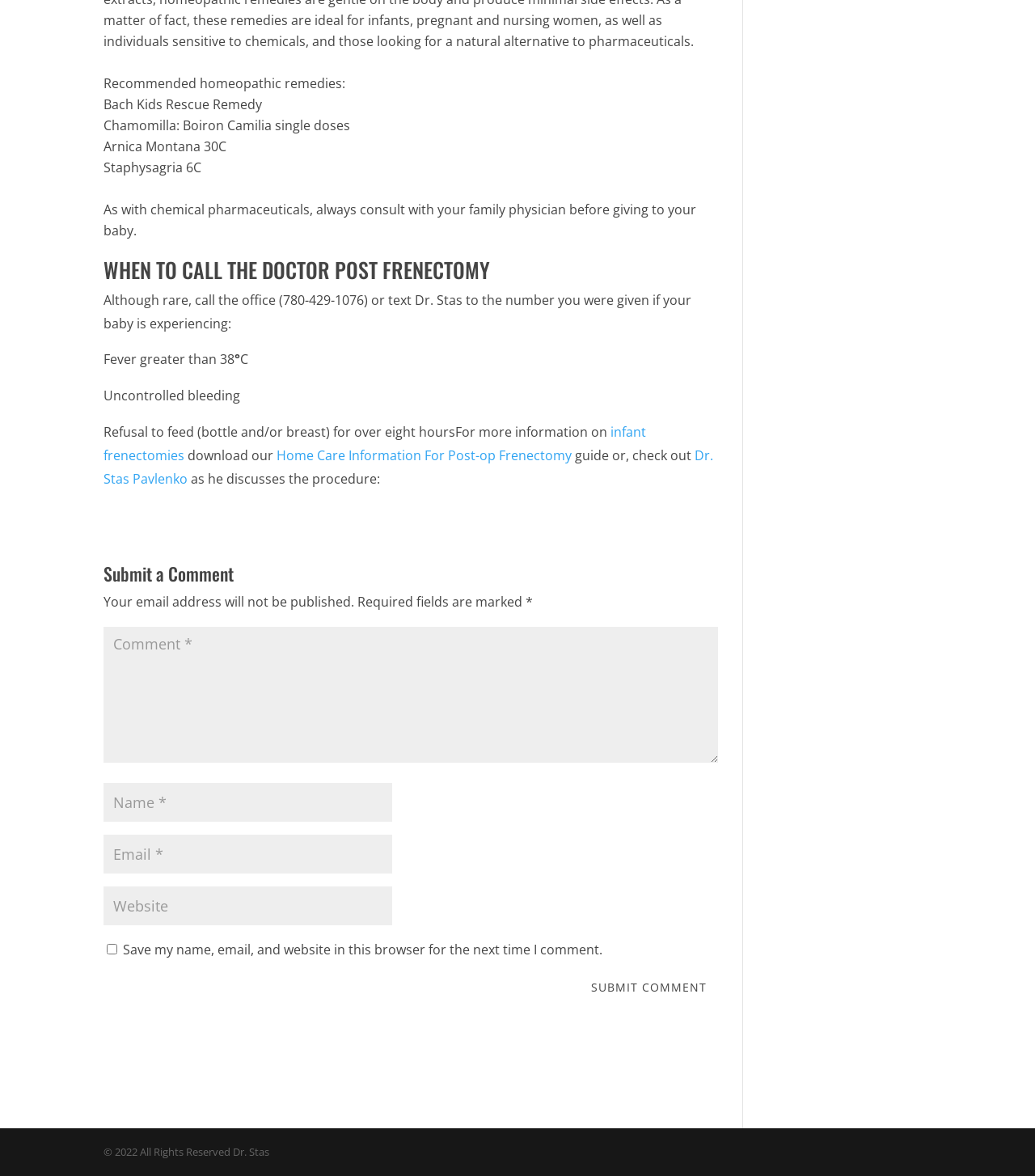Identify the bounding box coordinates of the area you need to click to perform the following instruction: "Enter a comment in the text box".

[0.1, 0.533, 0.694, 0.649]